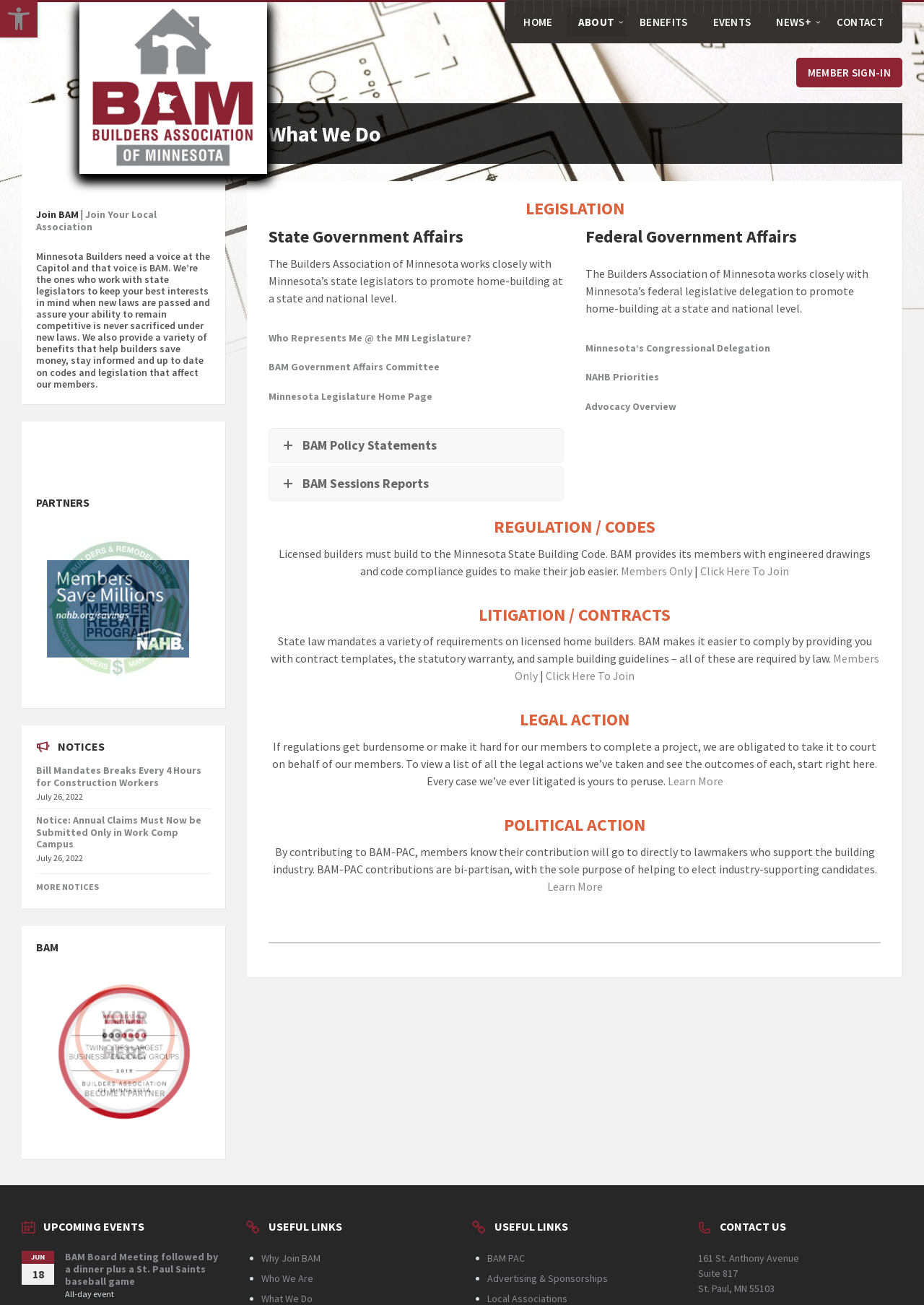What is the name of the association?
Carefully analyze the image and provide a thorough answer to the question.

The name of the association can be found in the image element with the text 'Builders Association of Minnesota' located at the top of the webpage.